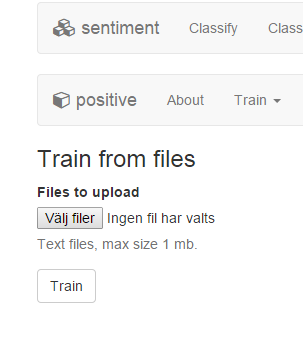Review the image closely and give a comprehensive answer to the question: What is the purpose of the 'Train' button?

The prominent 'Train' button is visible on the user interface, and its purpose is to allow users to initiate the training process after selecting the required text files, which is the primary function of this interface.